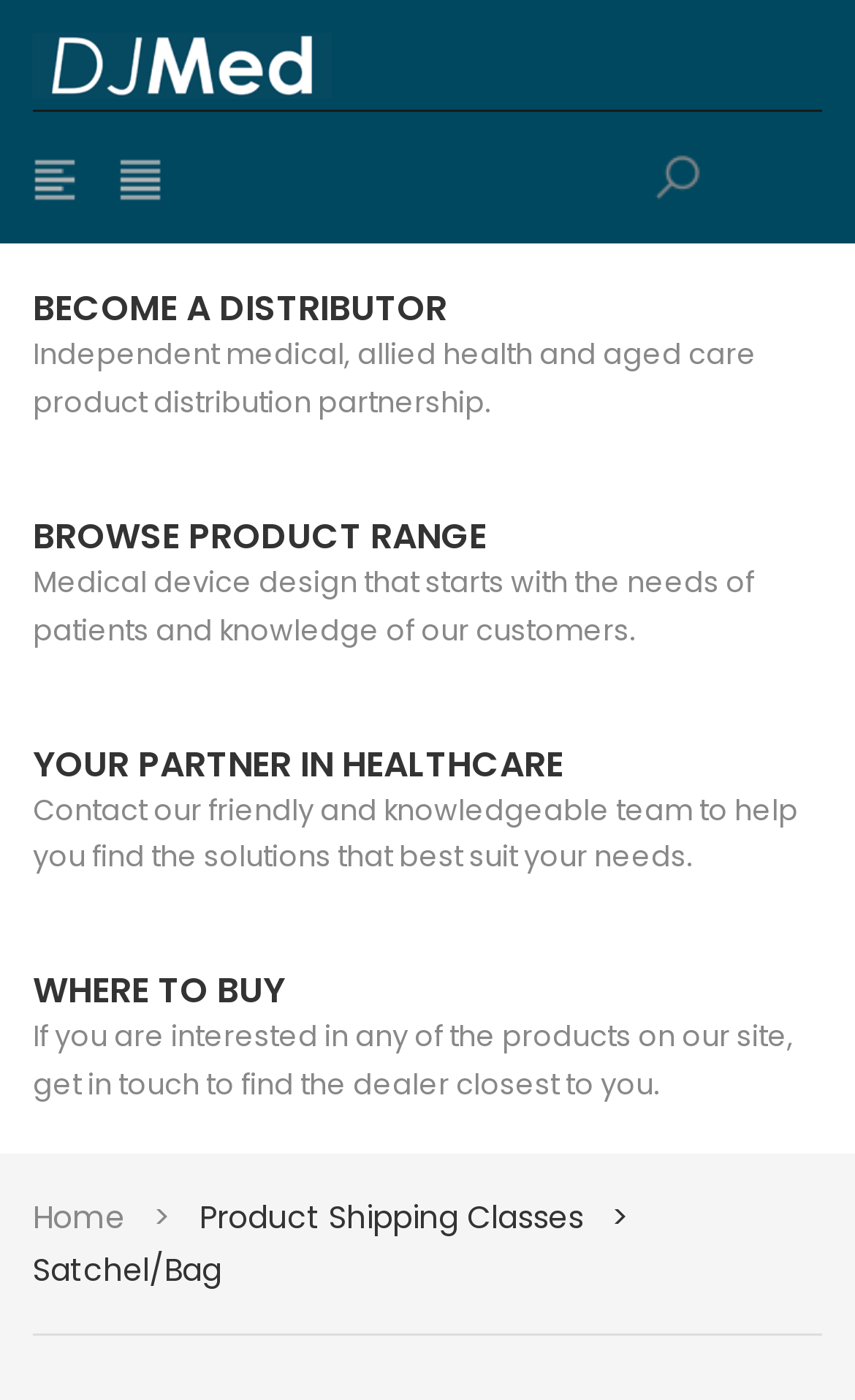Use a single word or phrase to answer the question: What is the tone of the 'YOUR PARTNER IN HEALTHCARE' section?

Friendly and knowledgeable